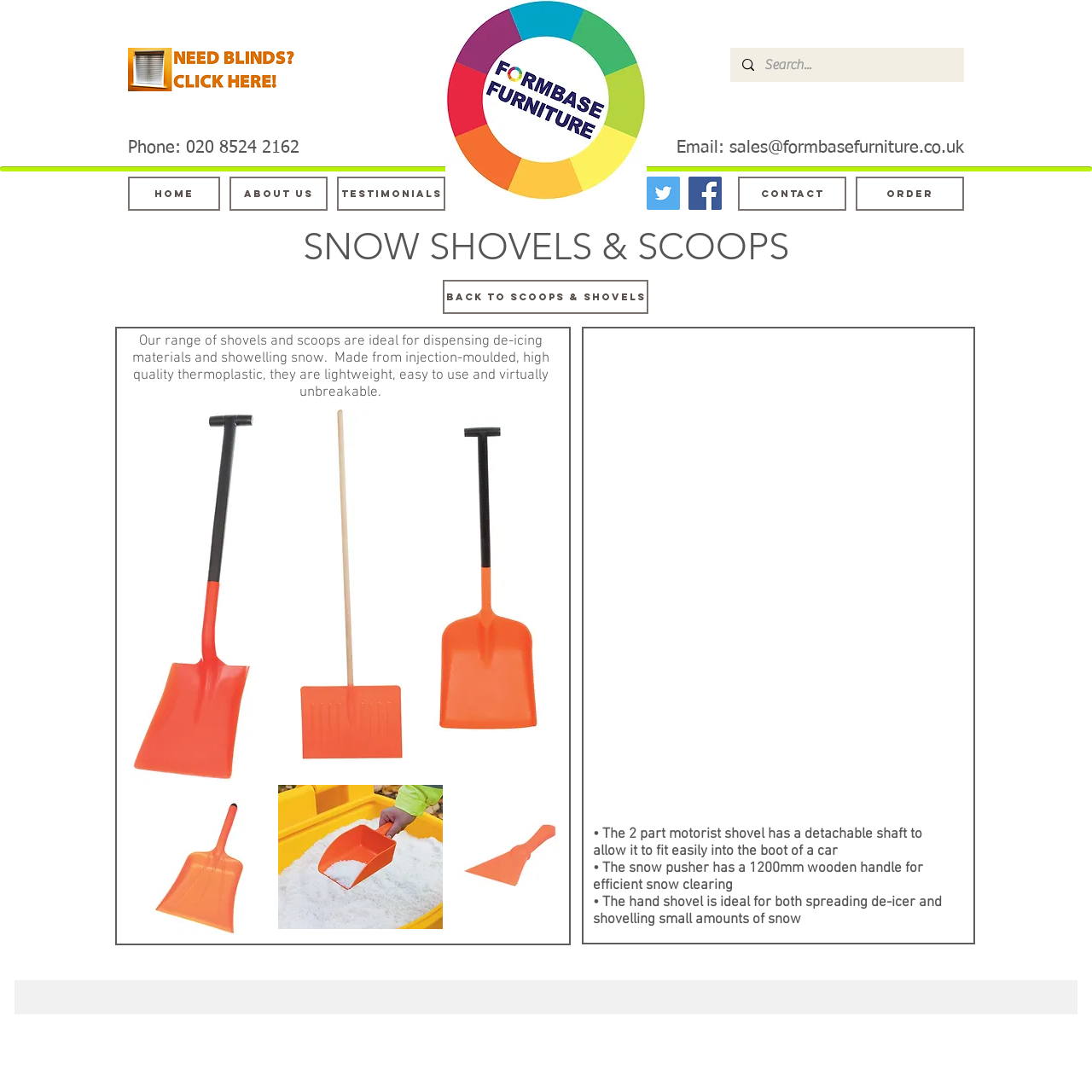Please find the bounding box coordinates of the element that must be clicked to perform the given instruction: "Go to Home page". The coordinates should be four float numbers from 0 to 1, i.e., [left, top, right, bottom].

[0.117, 0.162, 0.202, 0.193]